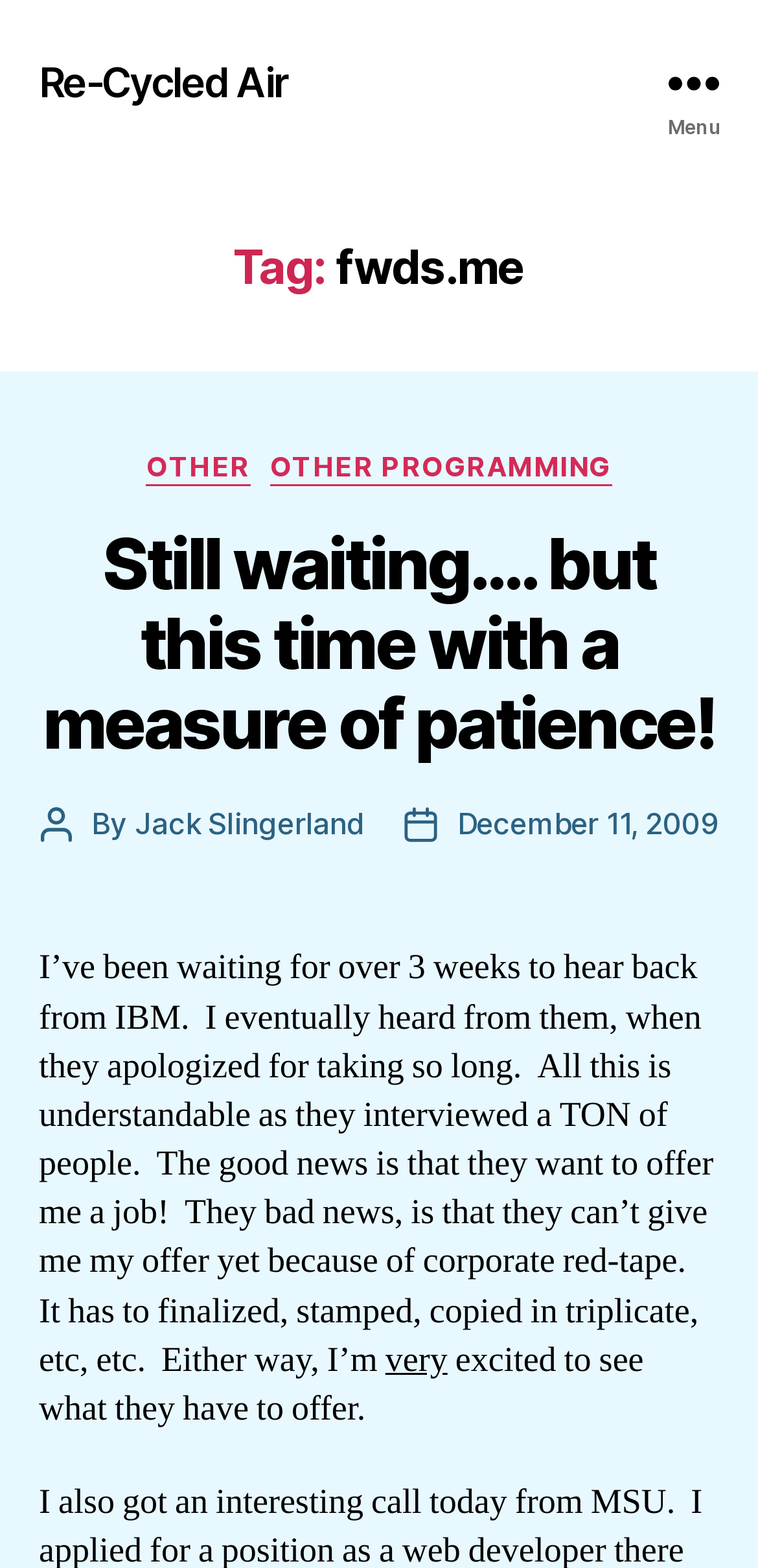Find the bounding box coordinates for the HTML element described in this sentence: "December 11, 2009". Provide the coordinates as four float numbers between 0 and 1, in the format [left, top, right, bottom].

[0.603, 0.513, 0.946, 0.537]